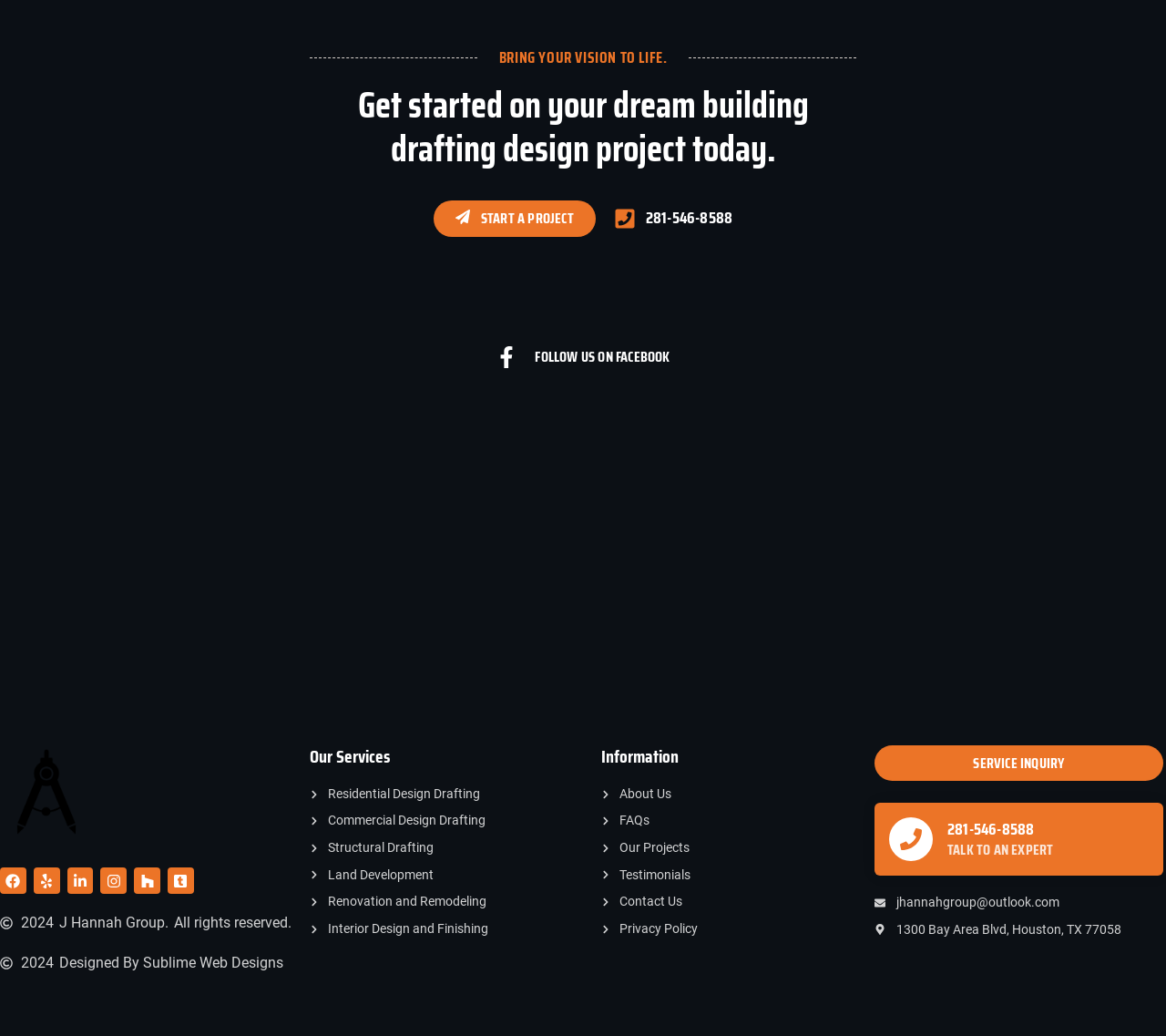What is the company's phone number?
Please respond to the question thoroughly and include all relevant details.

The company's phone number can be found in multiple places on the webpage, including the top section and the bottom section. It is displayed as a link and a static text.